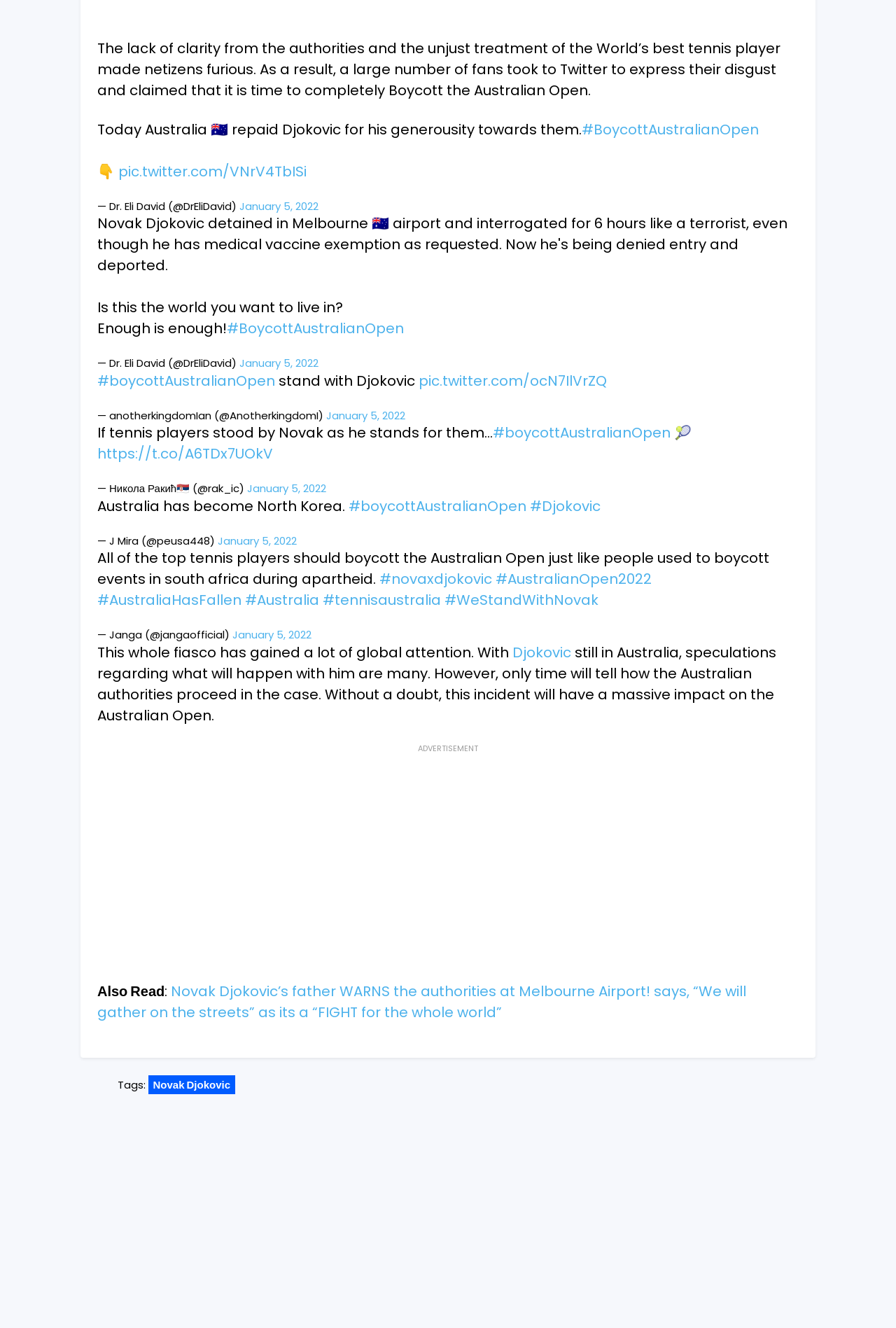Answer this question using a single word or a brief phrase:
What is the date of the tweets mentioned on the webpage?

January 5, 2022